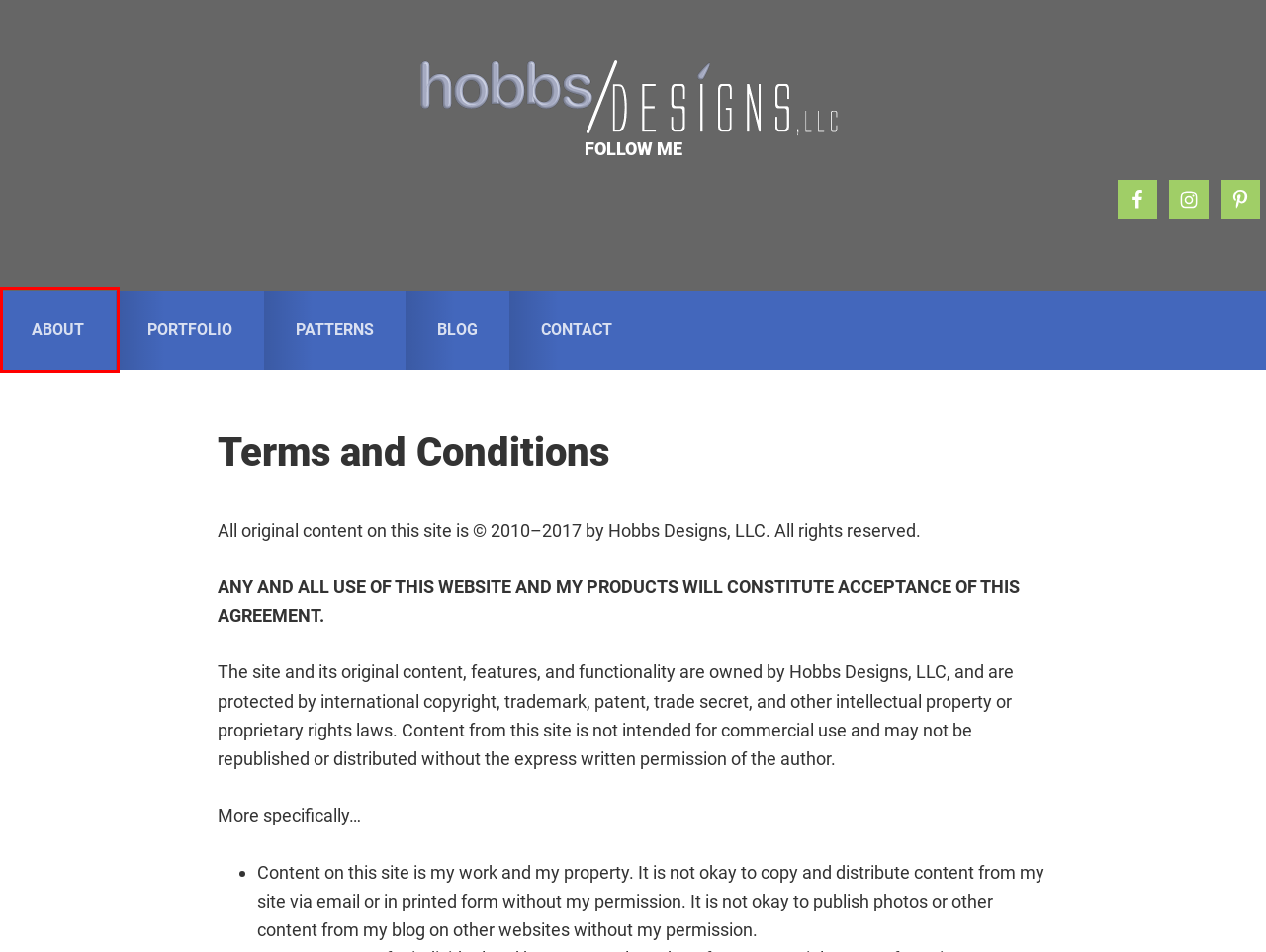Examine the screenshot of a webpage featuring a red bounding box and identify the best matching webpage description for the new page that results from clicking the element within the box. Here are the options:
A. Hobbs Designs – Inspire. Design. Create.
B. Blog
C. About
D. Contact
E. Patterns
F. Look Out World, Here She Comes!
G. Portfolio
H. Red Barn Buddies Inspiration

C